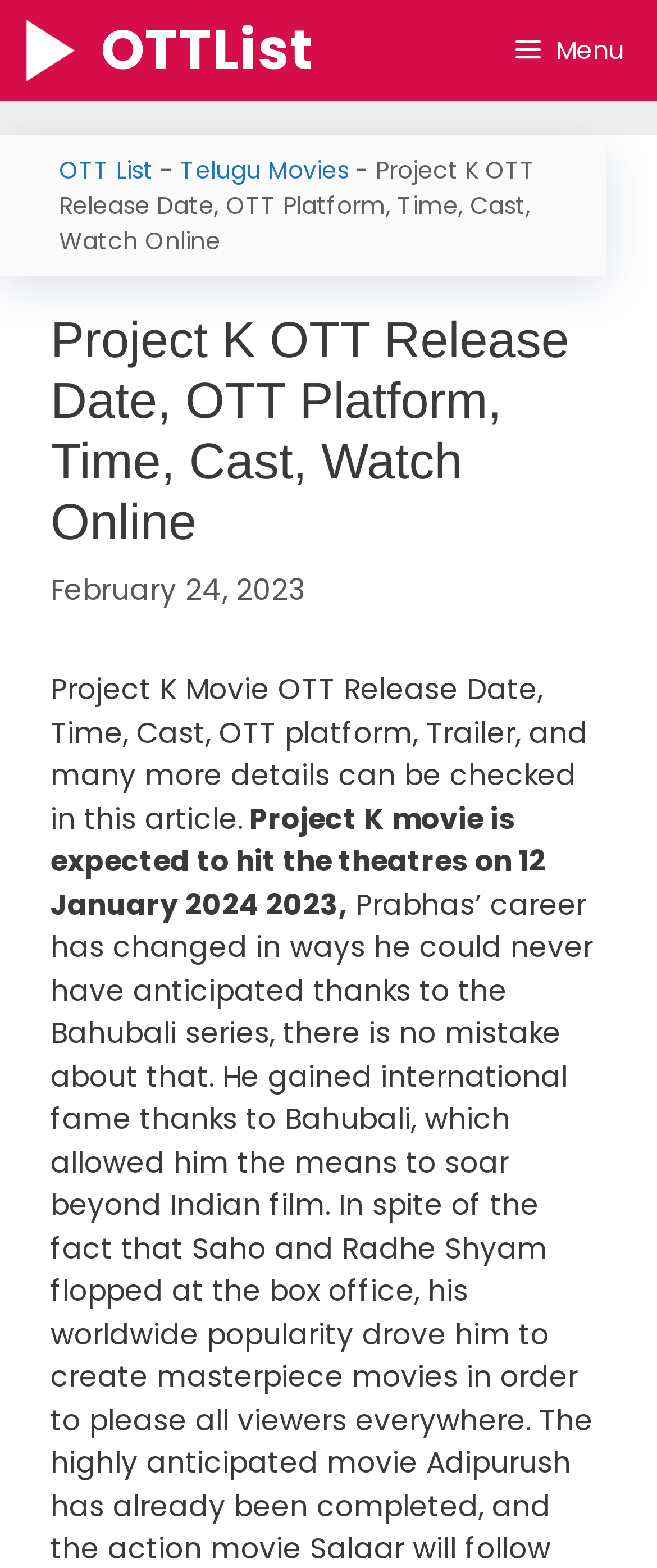Respond concisely with one word or phrase to the following query:
What is the name of the movie discussed in the article?

Project K